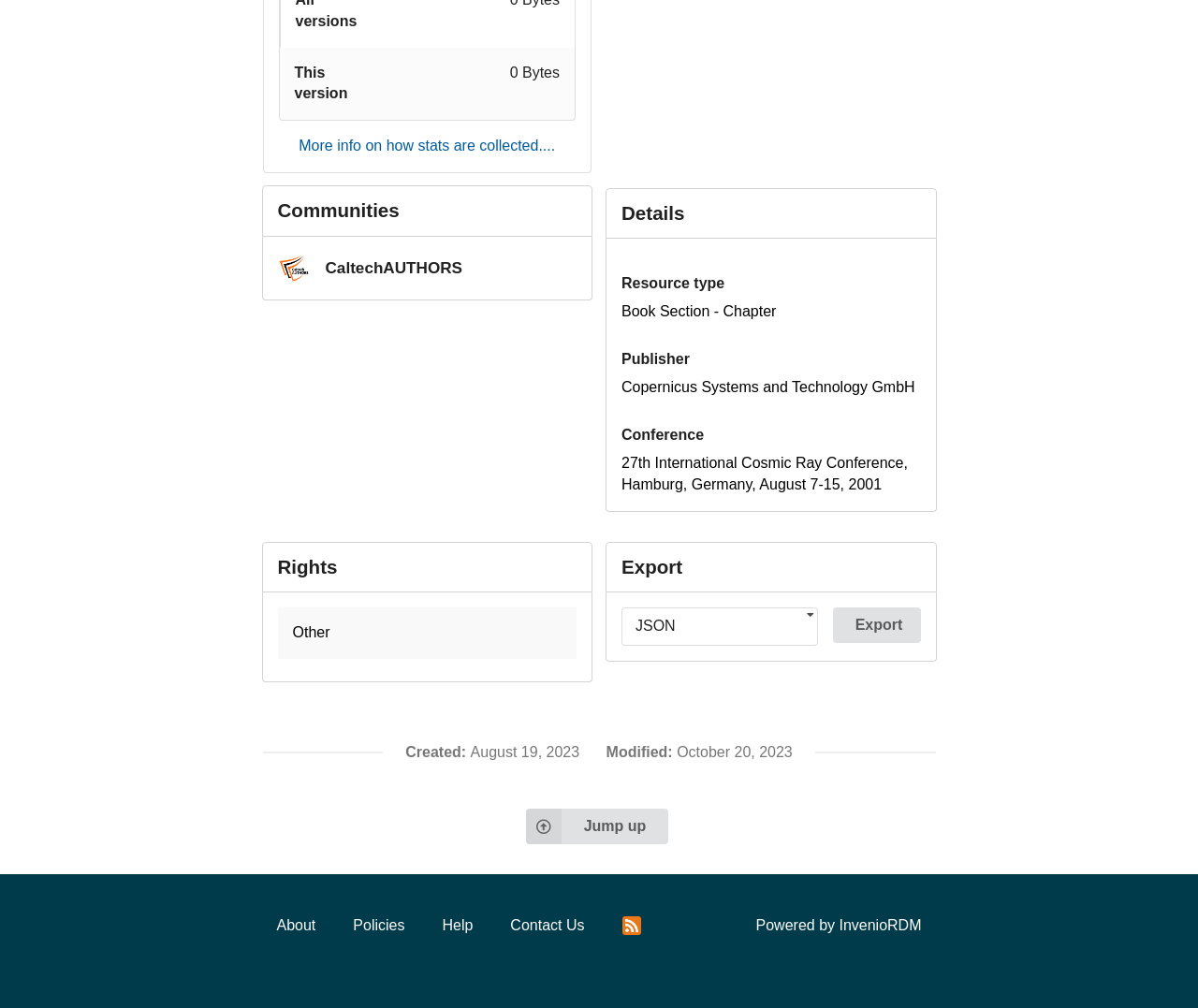Locate the bounding box coordinates of the item that should be clicked to fulfill the instruction: "View 'CaltechAUTHORS'".

[0.271, 0.248, 0.386, 0.278]